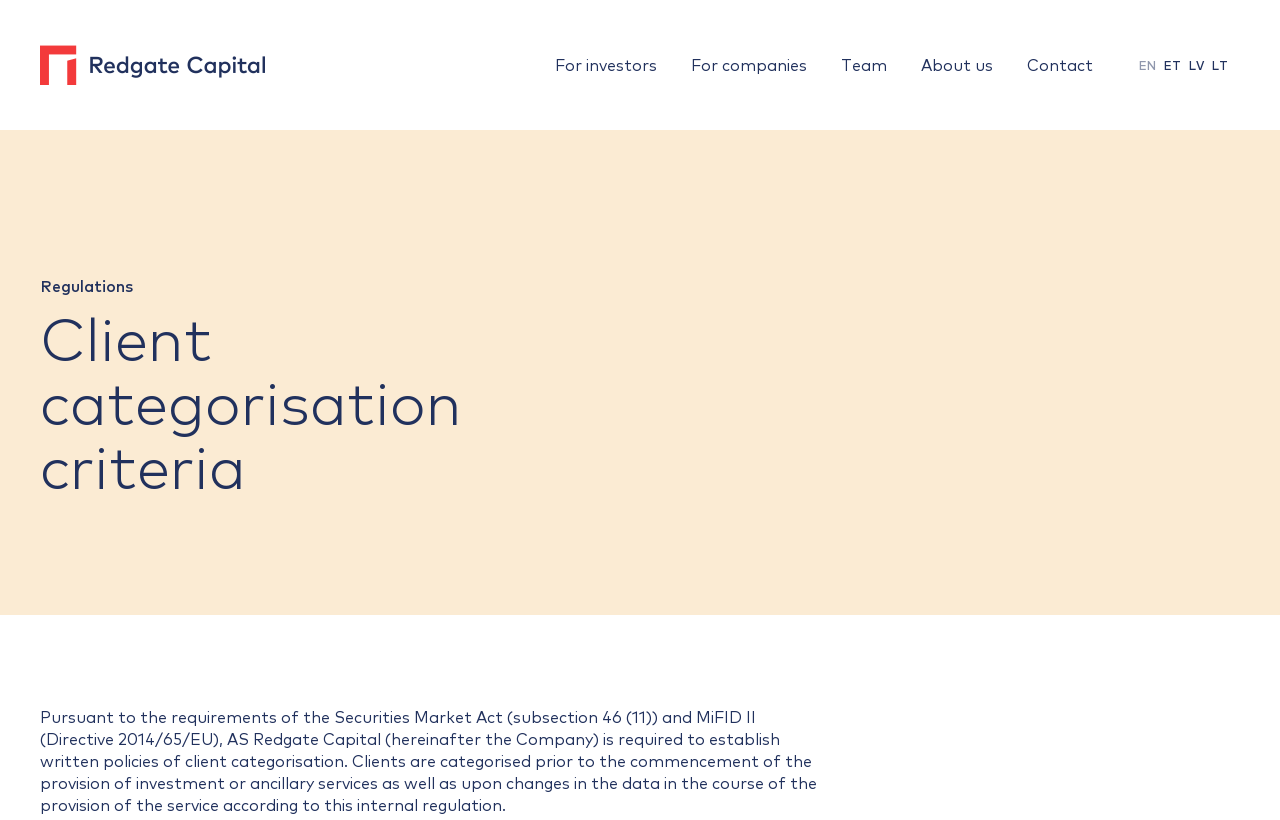Please identify the primary heading of the webpage and give its text content.

Client categorisation criteria